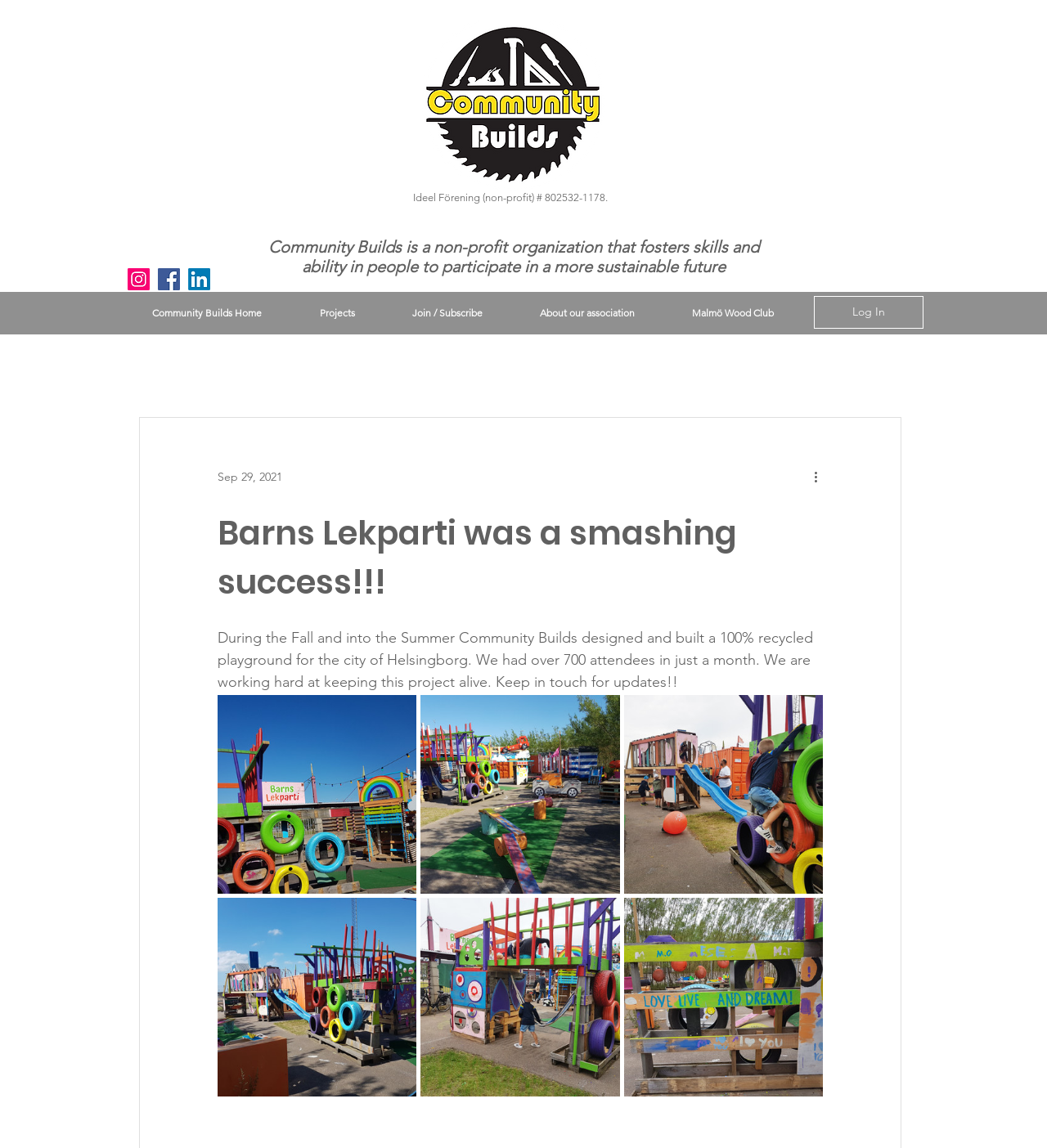Please pinpoint the bounding box coordinates for the region I should click to adhere to this instruction: "Go to the projects page".

[0.277, 0.254, 0.366, 0.291]